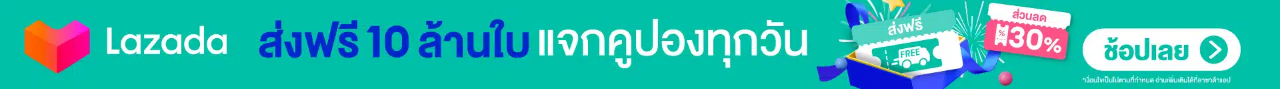Illustrate the scene in the image with a detailed description.

The image features a vibrant advertisement for Lazada, presented in a lively turquoise background that highlights the promotional message. The ad announces a special offer of free shipping for purchases totaling 10 million baht, while also featuring an enticing discount promotion of up to 30%. Bold text emphasizes these deals, drawing attention to the value and urgency for customers. The layout is visually engaging, with colorful graphics and icons that enhance the appeal, encouraging viewers to take advantage of the offers available through a prominent call-to-action button that invites them to shop now.